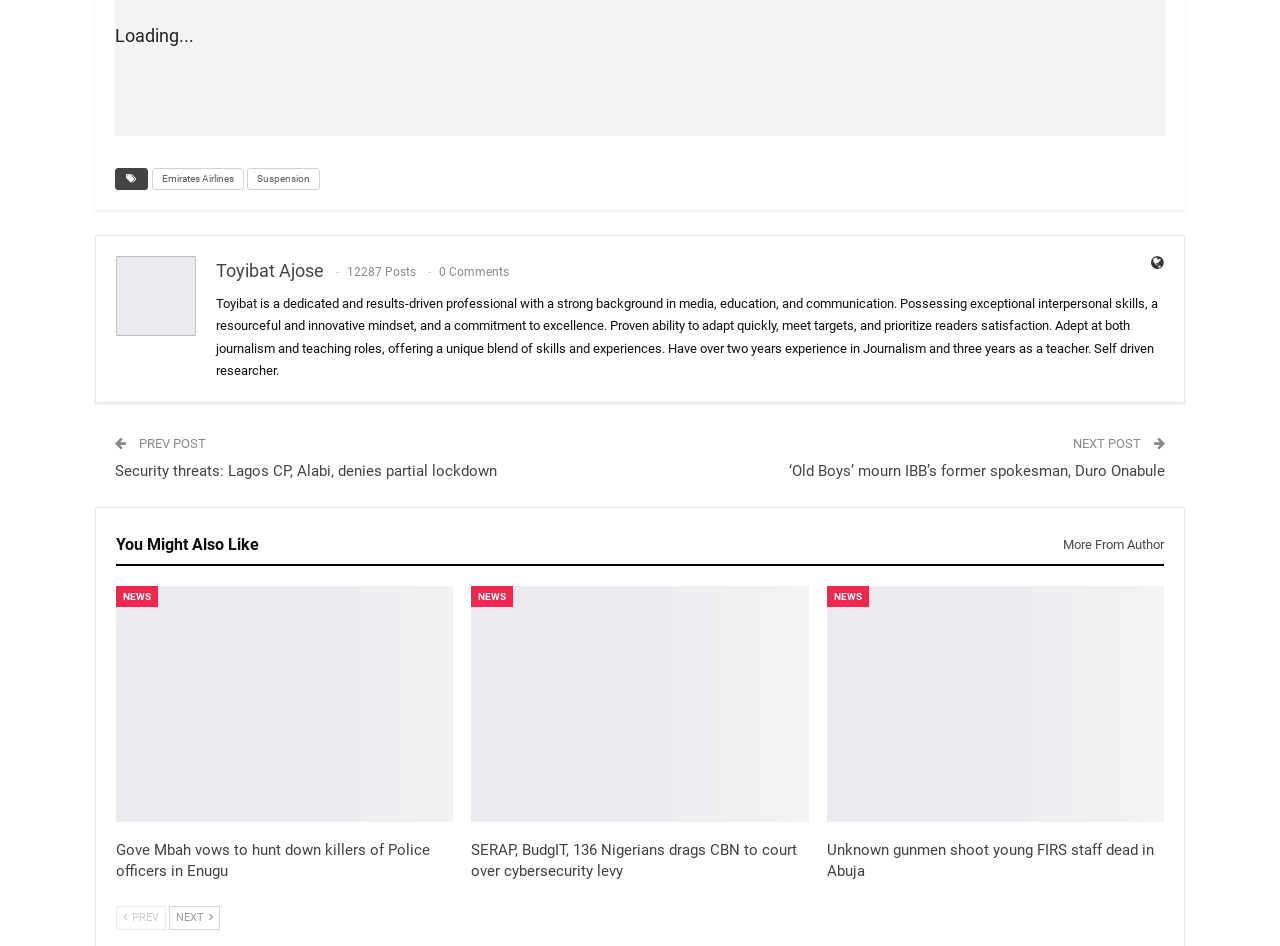Pinpoint the bounding box coordinates of the area that must be clicked to complete this instruction: "Read about Toyibat Ajose".

[0.169, 0.275, 0.253, 0.297]